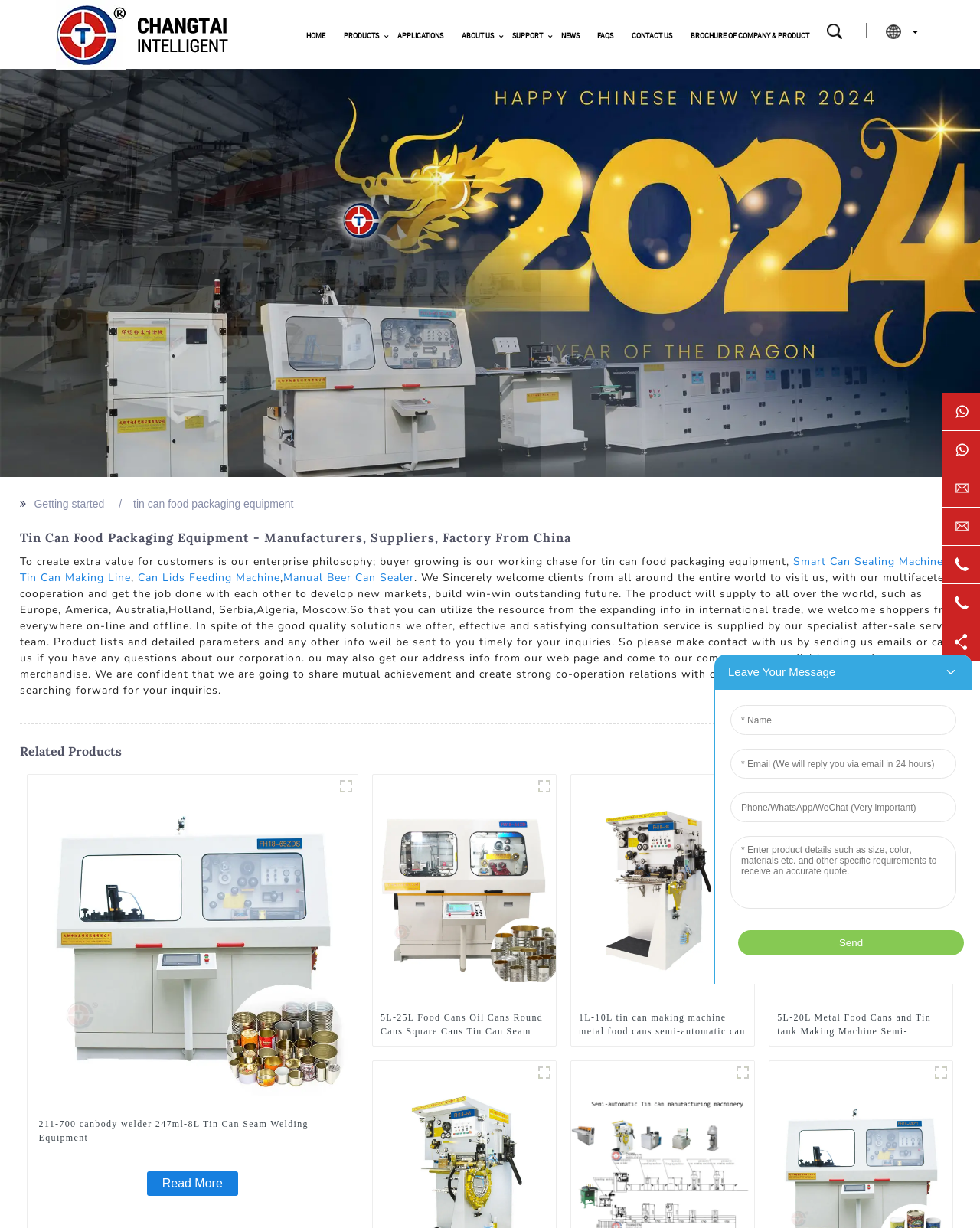Please answer the following question using a single word or phrase: What is the main product category?

Tin Can Food Packaging Equipment